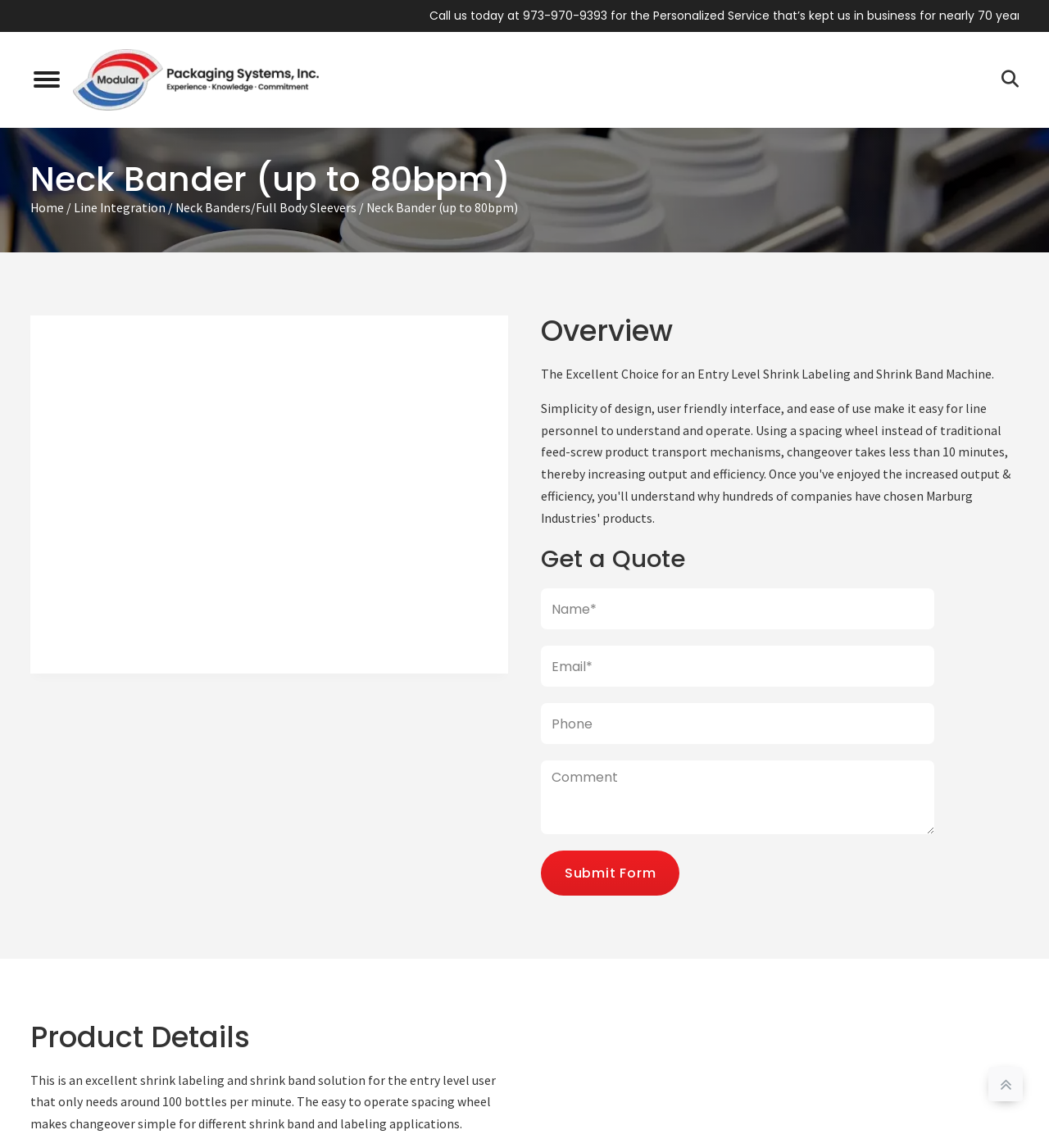Find and specify the bounding box coordinates that correspond to the clickable region for the instruction: "Call the phone number".

[0.215, 0.006, 0.785, 0.02]